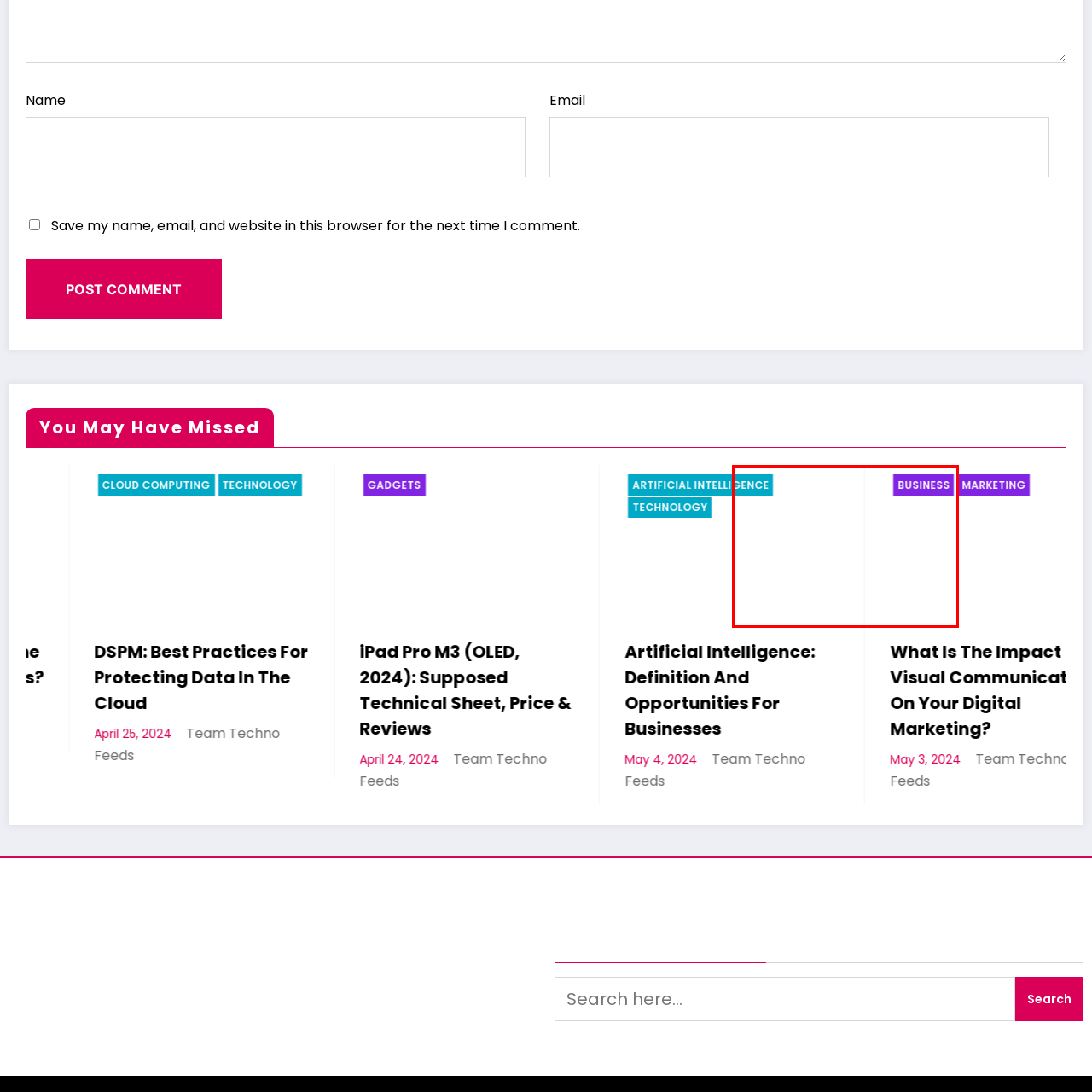What is the focus of the links alongside the image?
Please analyze the segment of the image inside the red bounding box and respond with a single word or phrase.

Advancements and implications of AI